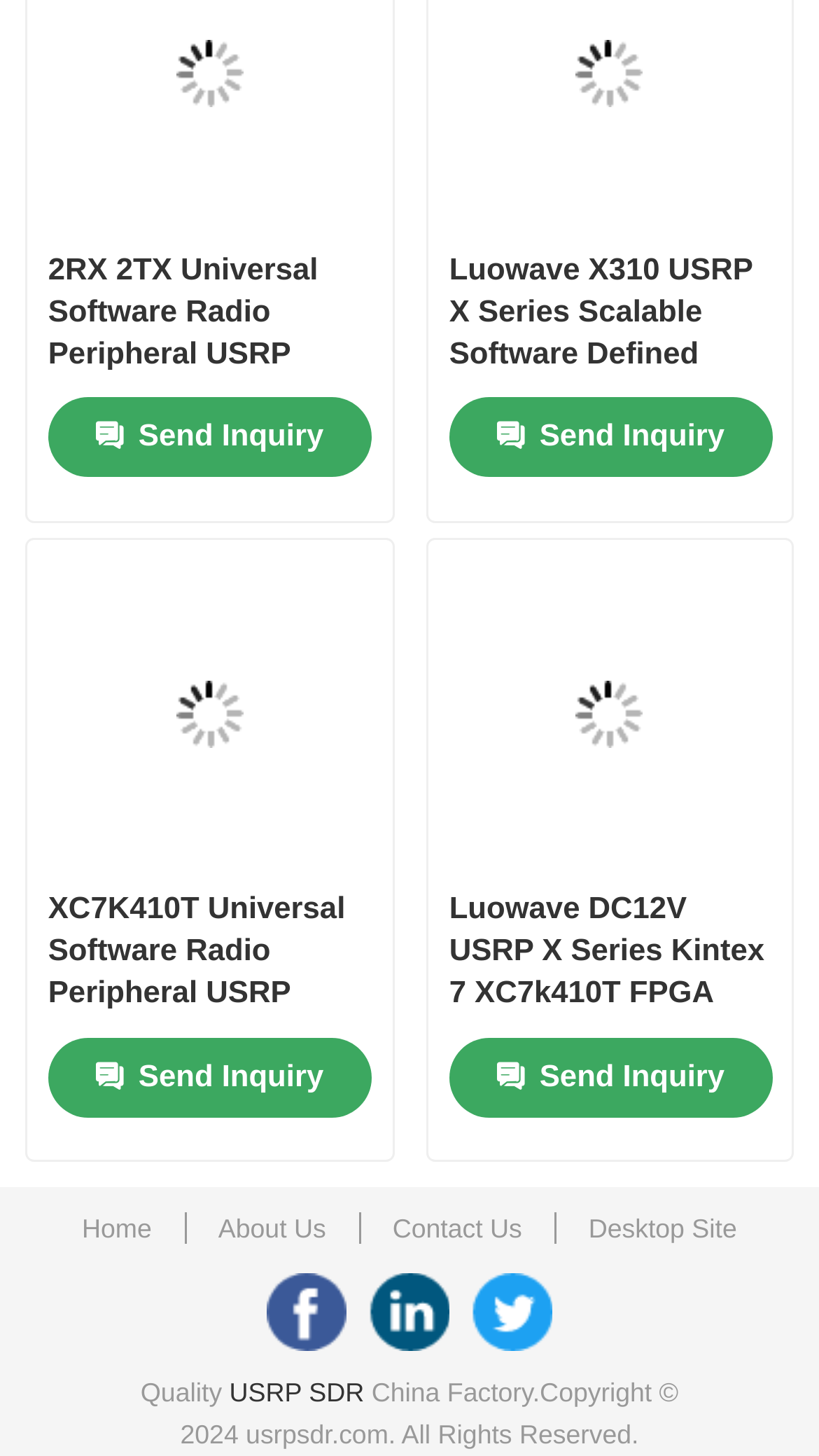Give a one-word or short-phrase answer to the following question: 
What is the name of the first product?

2RX 2TX Universal Software Radio Peripheral USRP X310 SDR